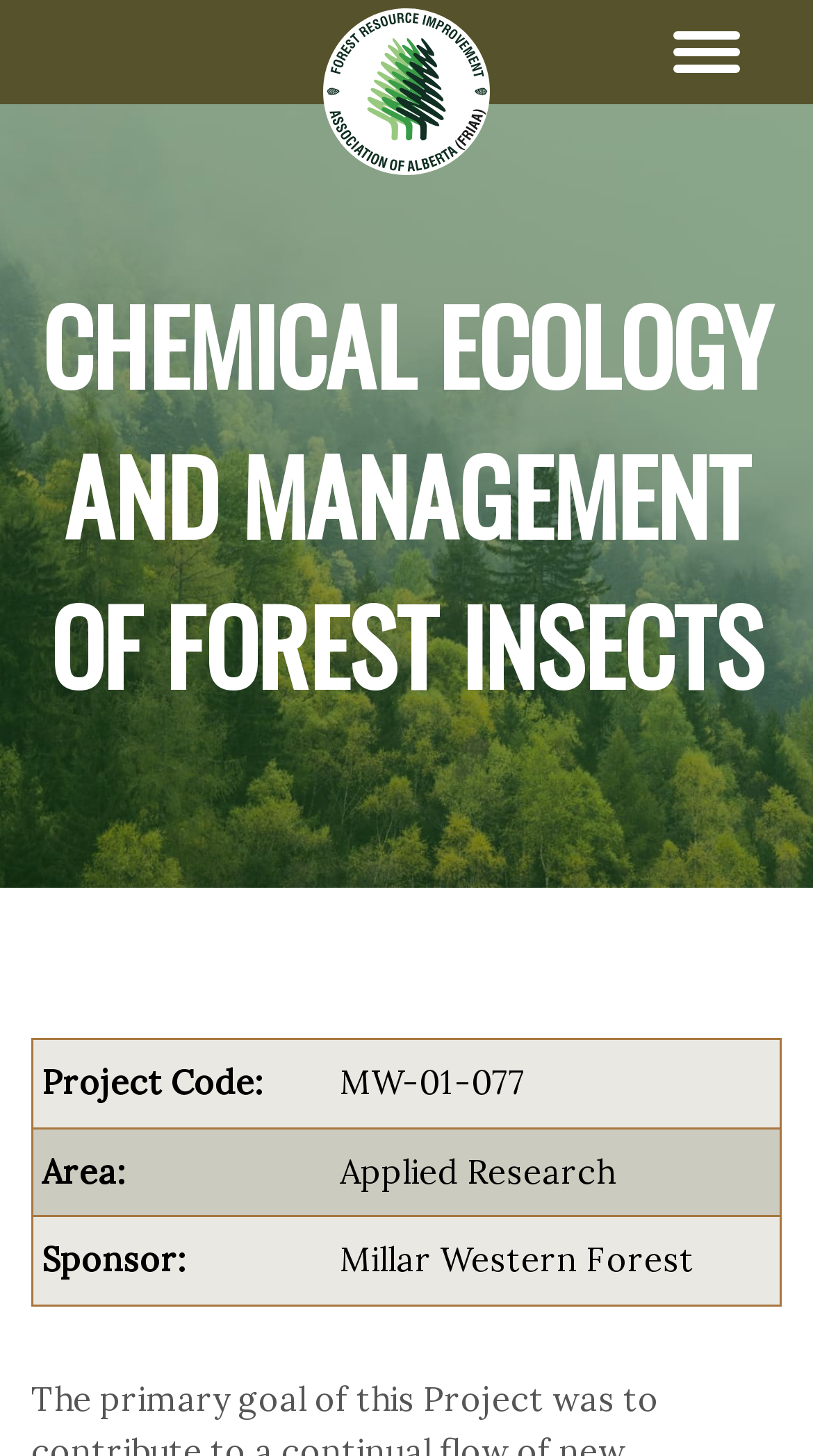Locate the bounding box coordinates of the UI element described by: "alt="FRIAA"". The bounding box coordinates should consist of four float numbers between 0 and 1, i.e., [left, top, right, bottom].

[0.397, 0.006, 0.603, 0.12]